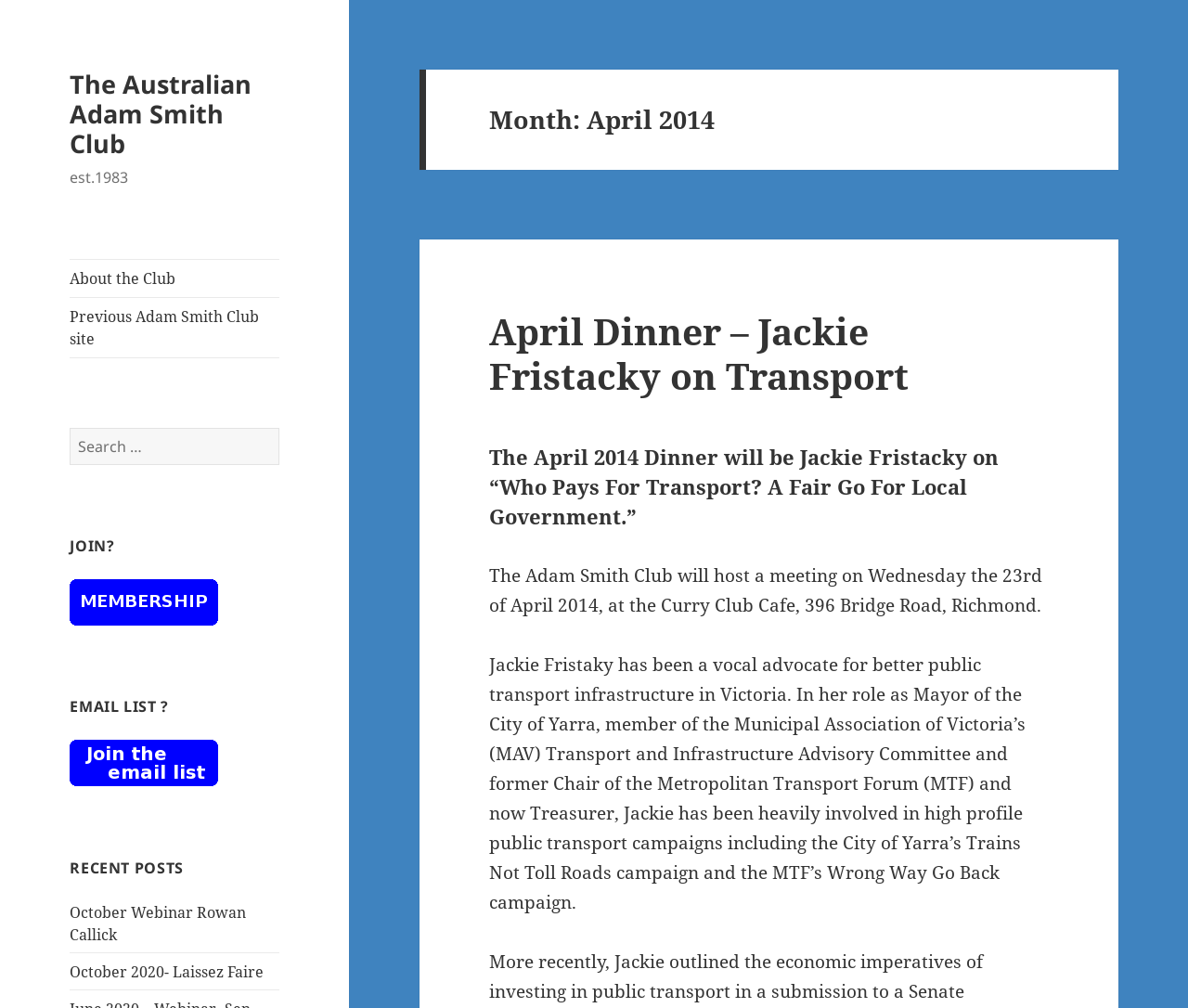What is the name of the club?
From the image, respond using a single word or phrase.

The Australian Adam Smith Club